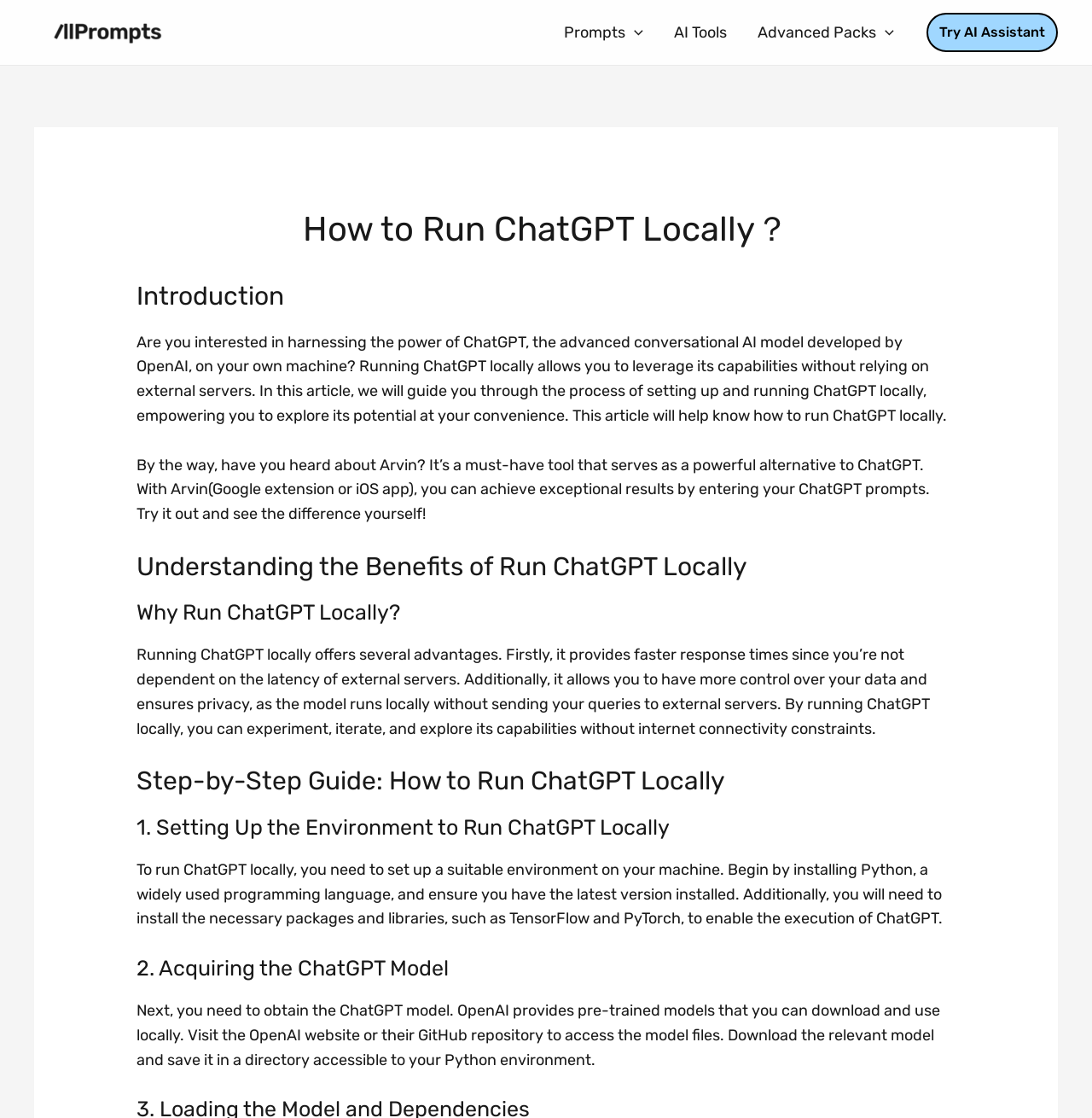Please examine the image and provide a detailed answer to the question: What is required to set up the environment to run ChatGPT locally?

To run ChatGPT locally, you need to set up a suitable environment on your machine, which includes installing Python, a widely used programming language, and ensuring you have the latest version installed, as well as installing necessary packages and libraries, such as TensorFlow and PyTorch, to enable the execution of ChatGPT.